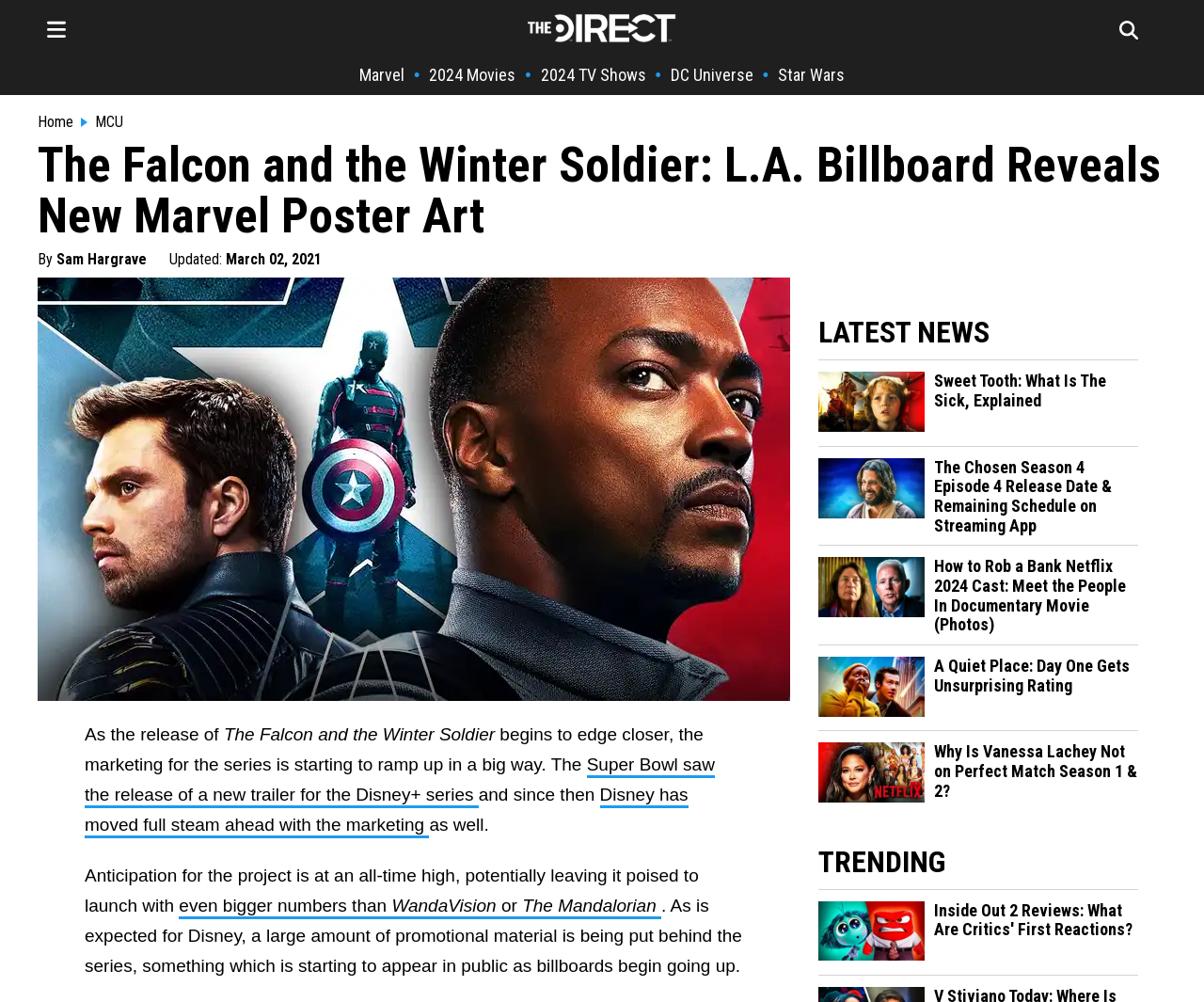Using the webpage screenshot, locate the HTML element that fits the following description and provide its bounding box: "MCU".

[0.061, 0.113, 0.102, 0.131]